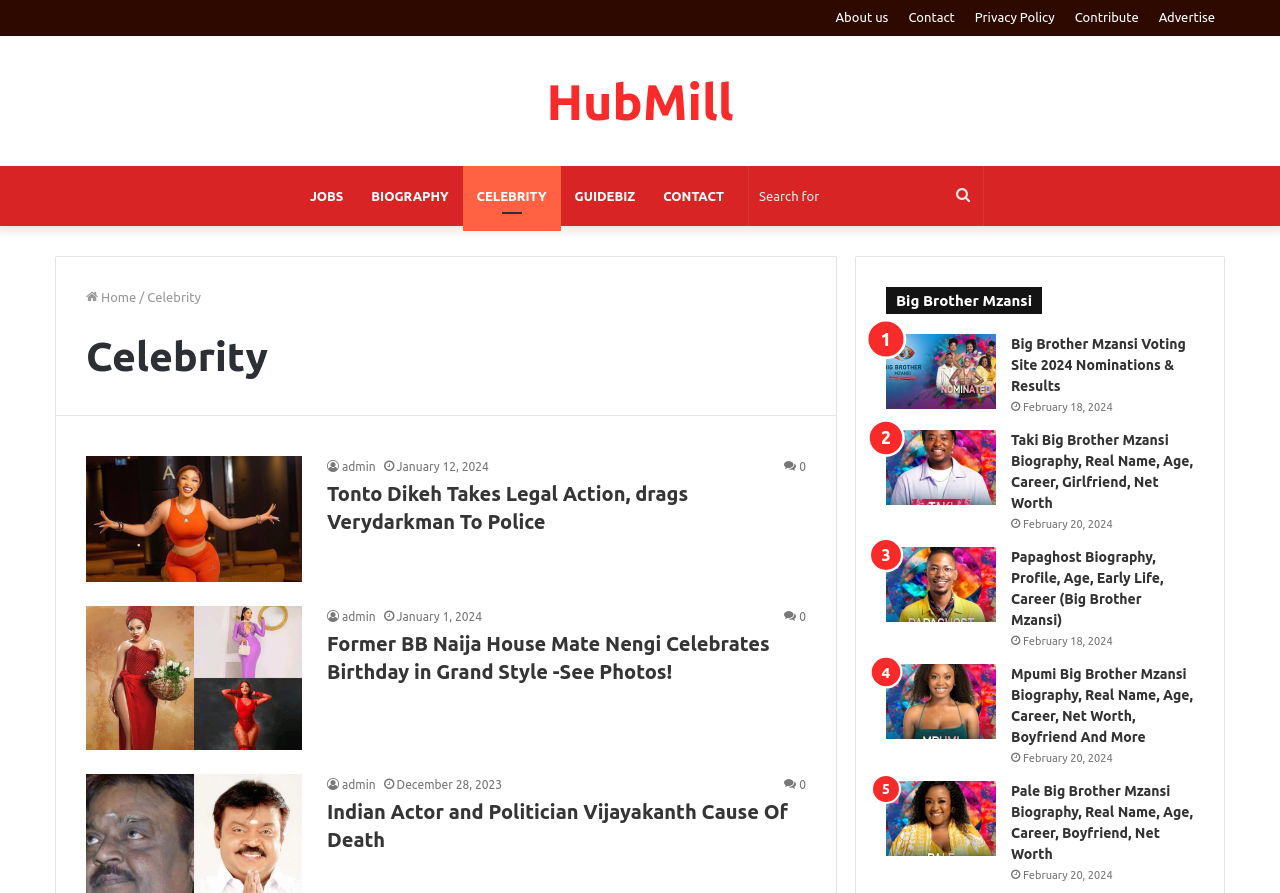Given the description "After Shave", provide the bounding box coordinates of the corresponding UI element.

None